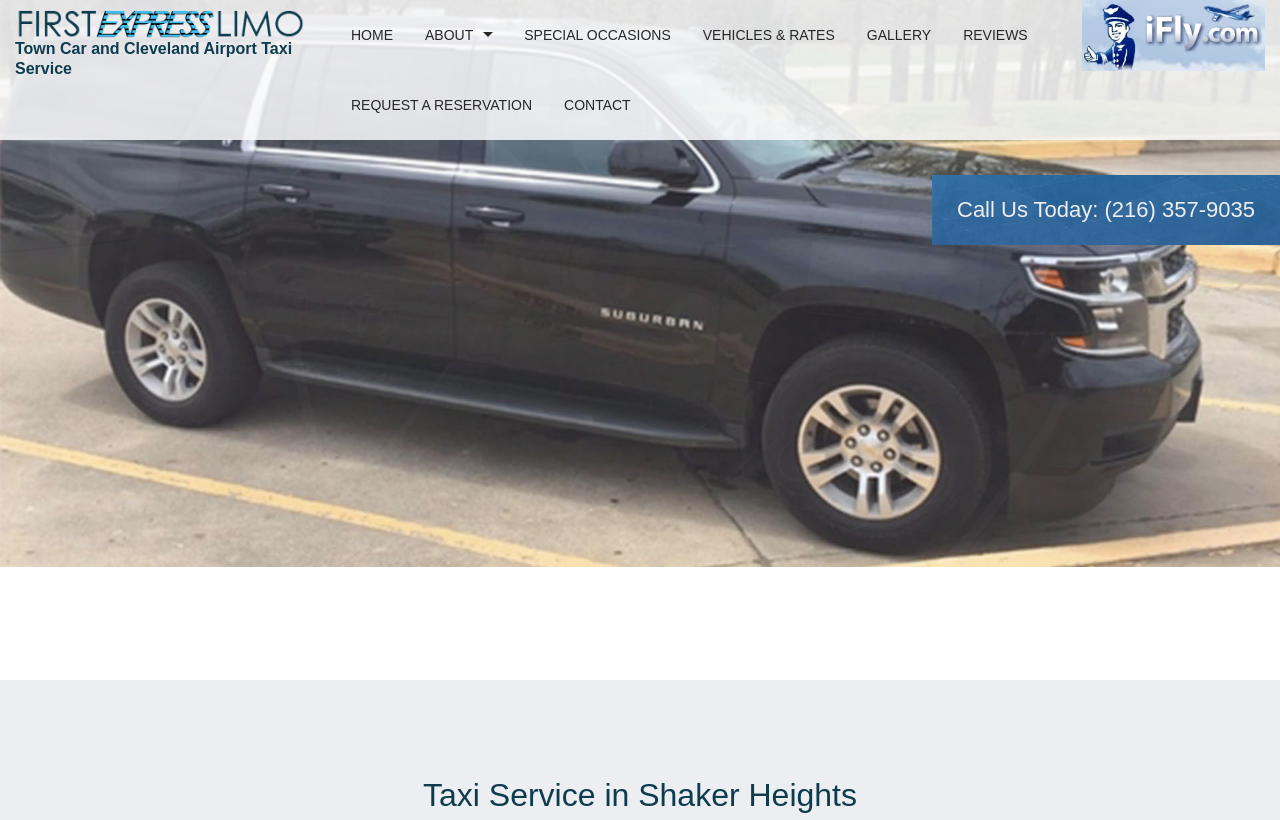Answer the question briefly using a single word or phrase: 
What is the phone number to call for taxi service?

(216) 357-9035